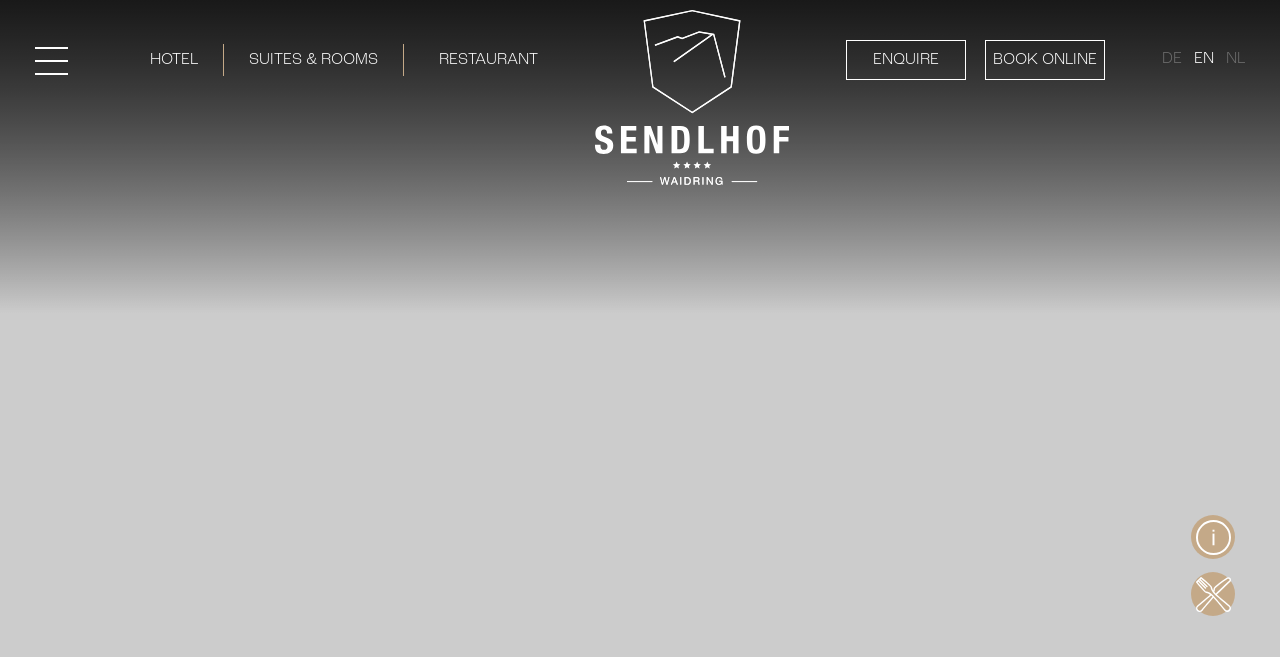Can you specify the bounding box coordinates for the region that should be clicked to fulfill this instruction: "View available suites and rooms".

[0.175, 0.067, 0.316, 0.116]